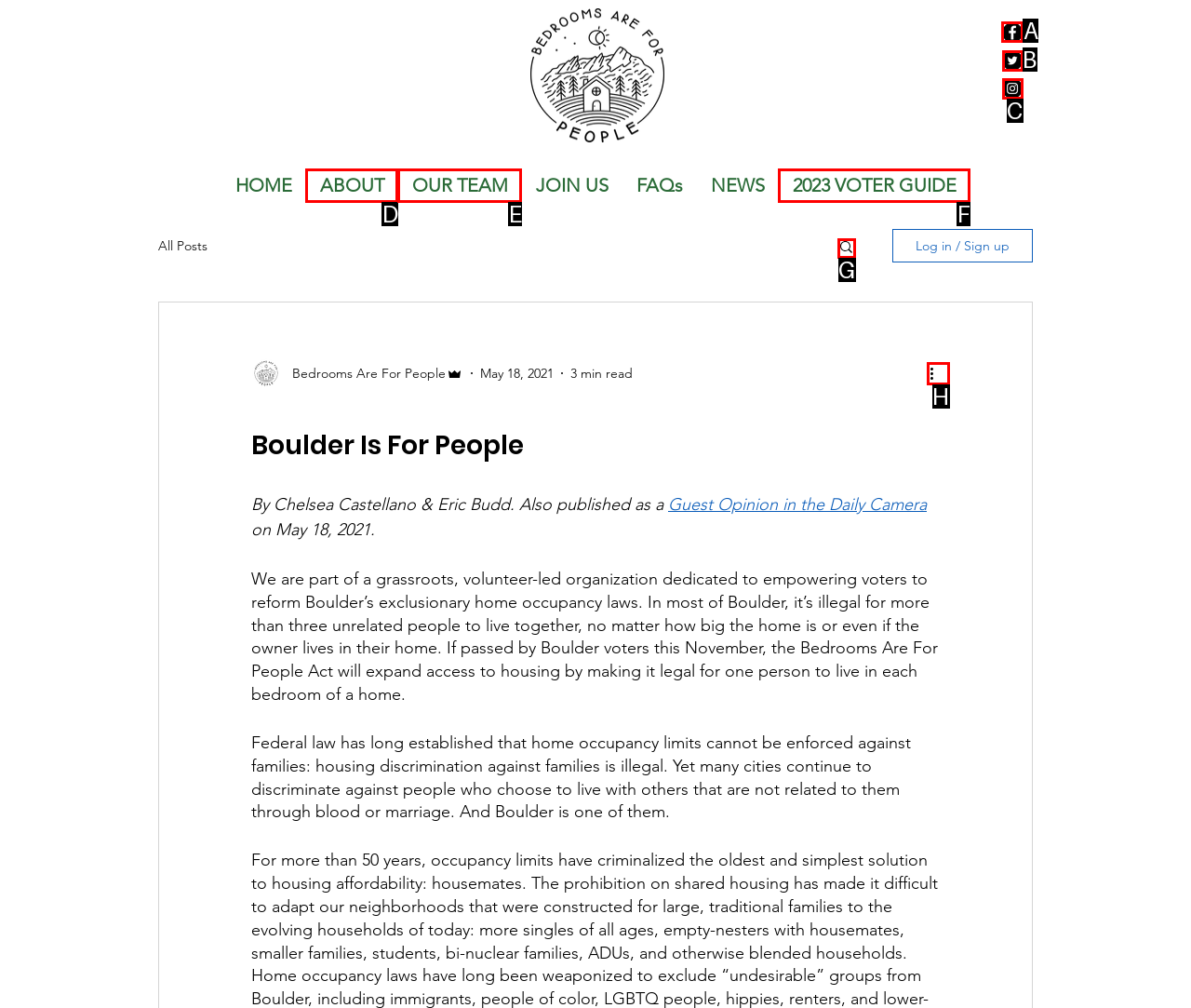Identify the HTML element to select in order to accomplish the following task: Click the Facebook link
Reply with the letter of the chosen option from the given choices directly.

A